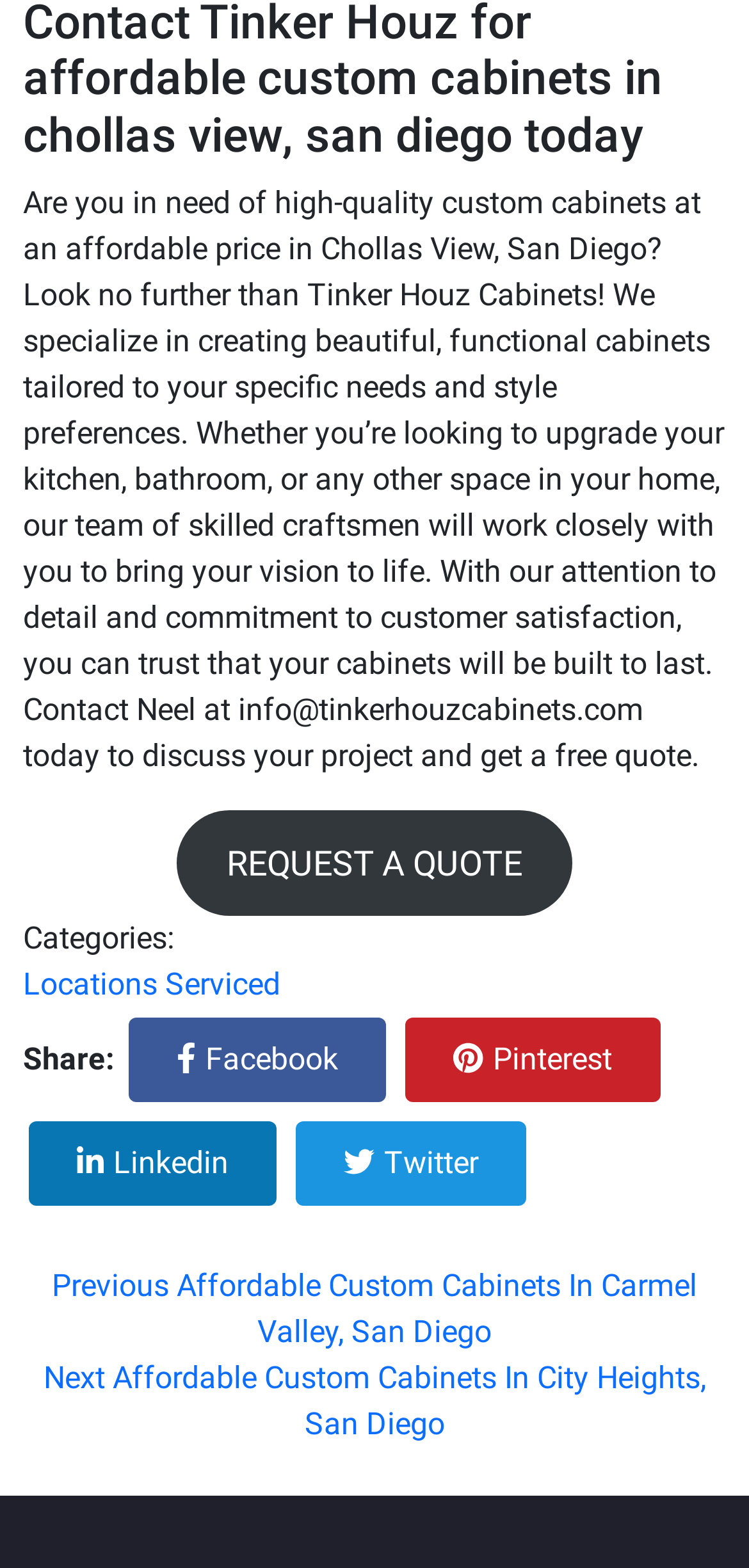Give a concise answer using one word or a phrase to the following question:
What is the company's specialty?

Custom cabinets